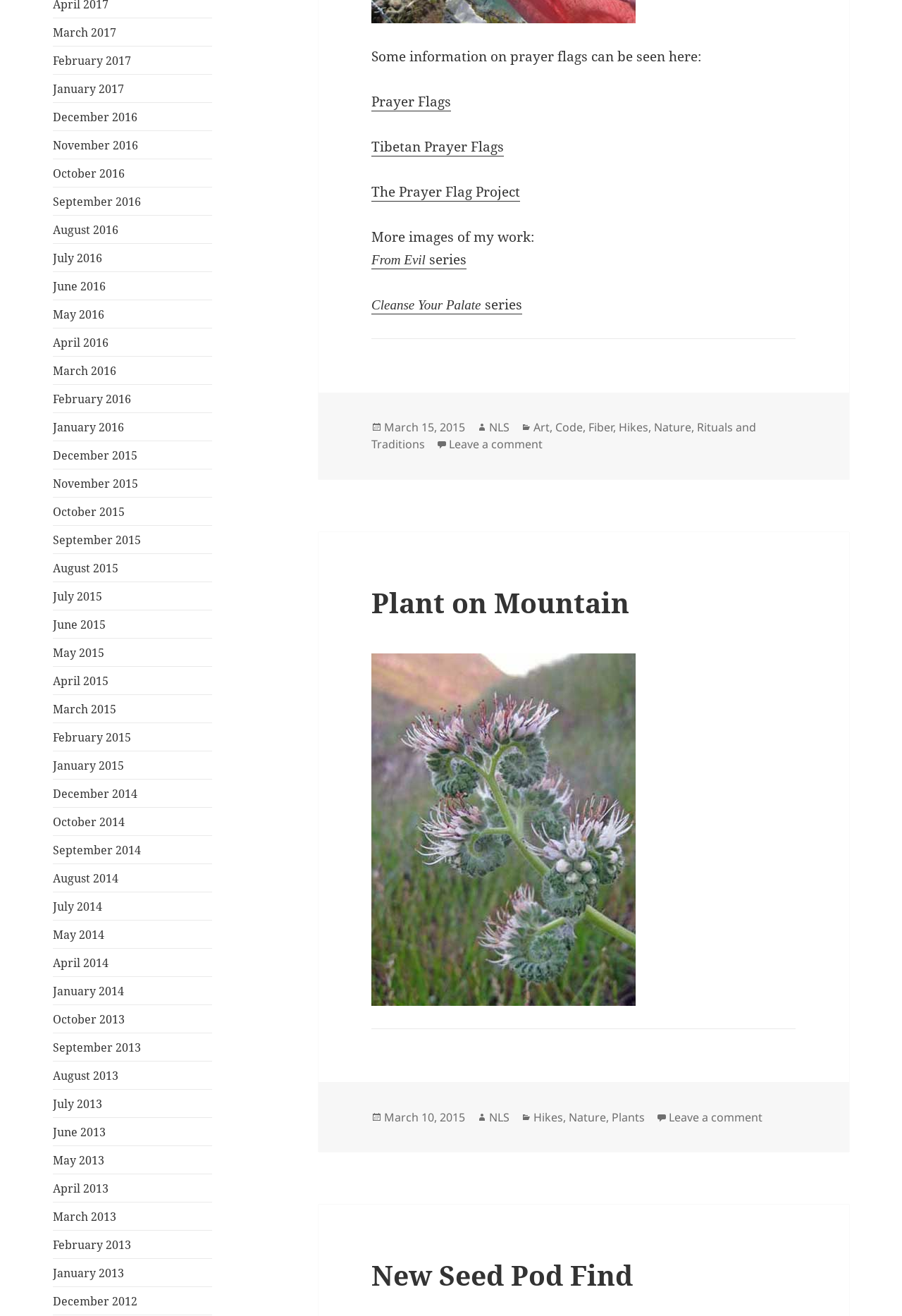Please answer the following question using a single word or phrase: 
What is the purpose of the links in the first section?

To access archives